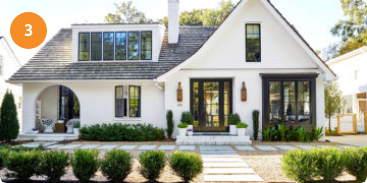Provide a comprehensive description of the image.

The image features a beautifully designed facade of a modern house, showcasing a harmonious blend of classic and contemporary architectural styles. The exterior is predominantly white with elegant black accents around the windows and doors. A charming front porch is framed by two stylish lanterns, contributing to the home's welcoming aesthetic. Lush greenery surrounds the entrance, complemented by neatly manicured shrubs leading up to the stone pathway. This design not only emphasizes curb appeal but also highlights the integration of nature with modern living, making it an ideal spot for relaxation and leisure.